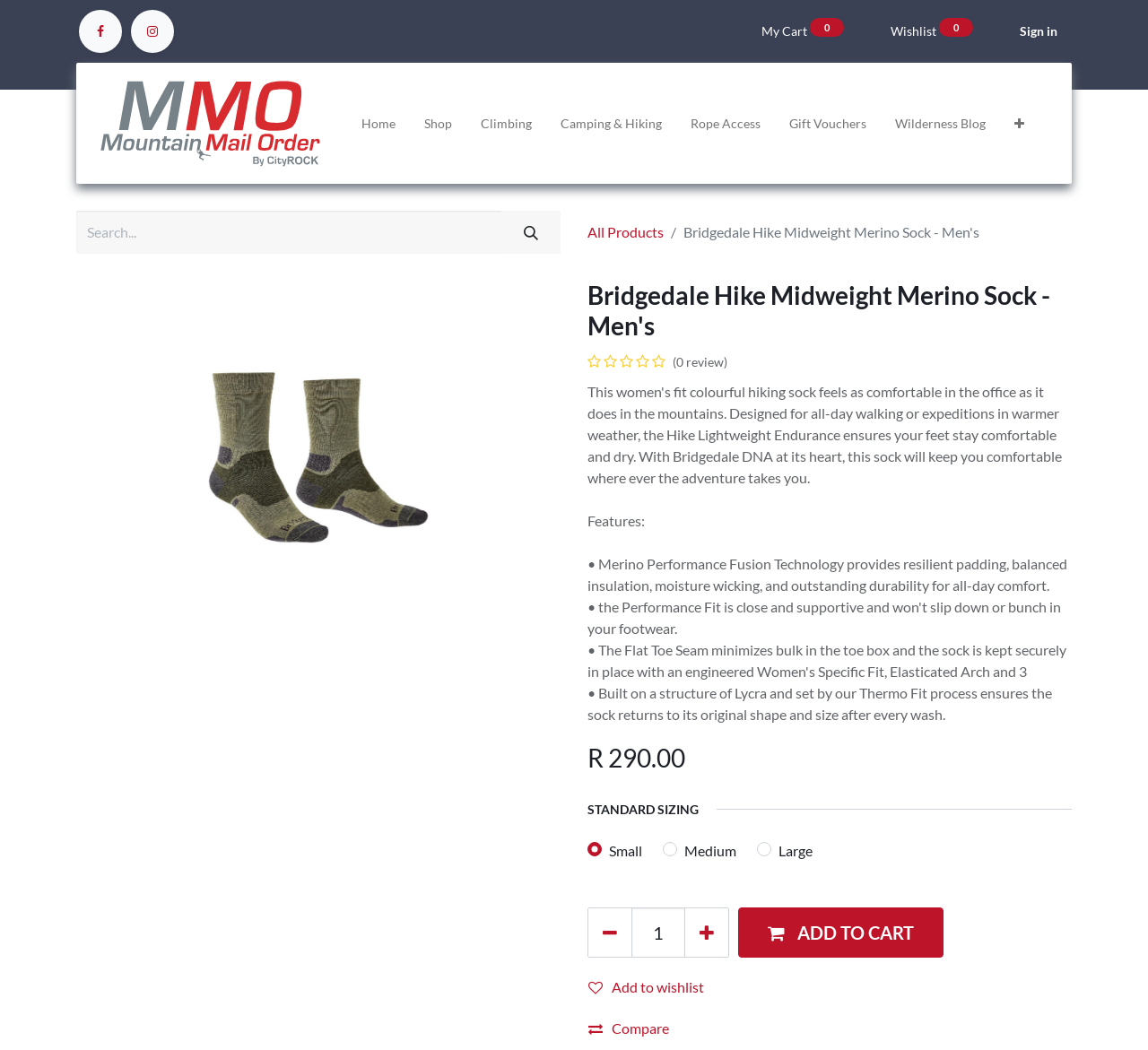Locate the bounding box for the described UI element: "Sign in". Ensure the coordinates are four float numbers between 0 and 1, formatted as [left, top, right, bottom].

[0.876, 0.014, 0.934, 0.045]